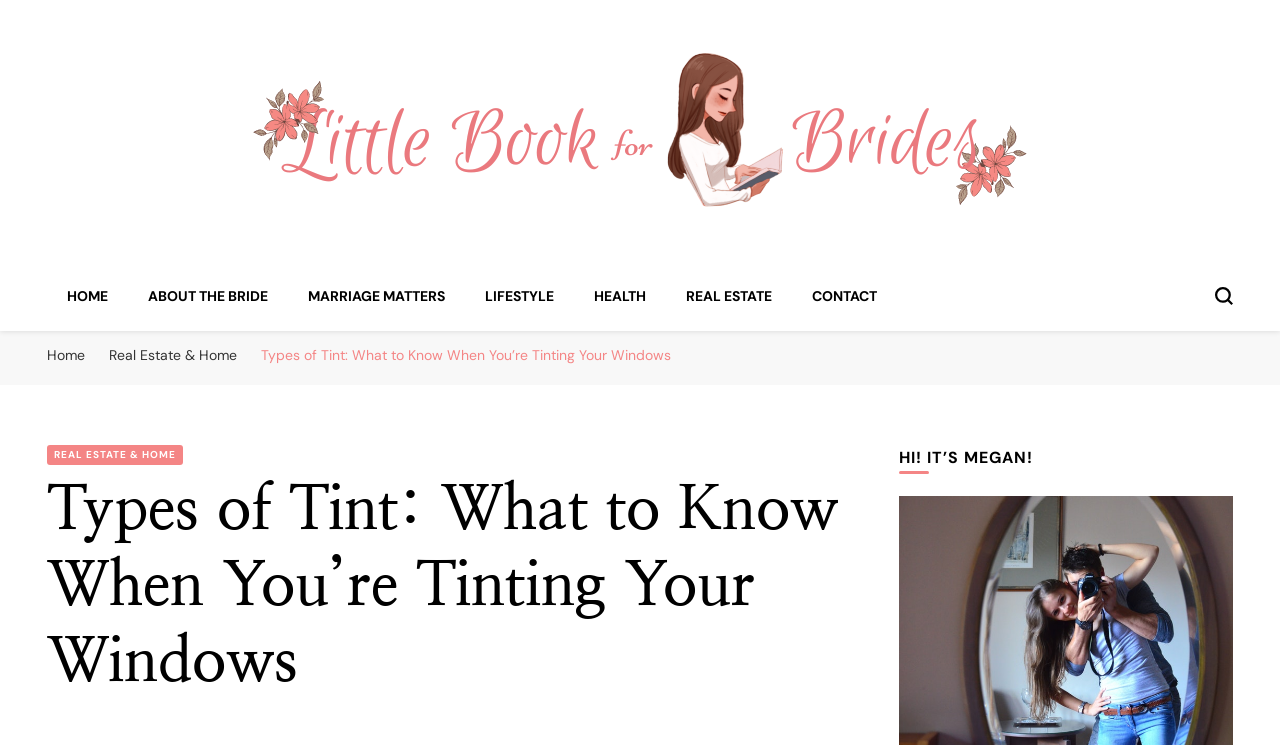Indicate the bounding box coordinates of the clickable region to achieve the following instruction: "search for something."

[0.949, 0.385, 0.963, 0.409]